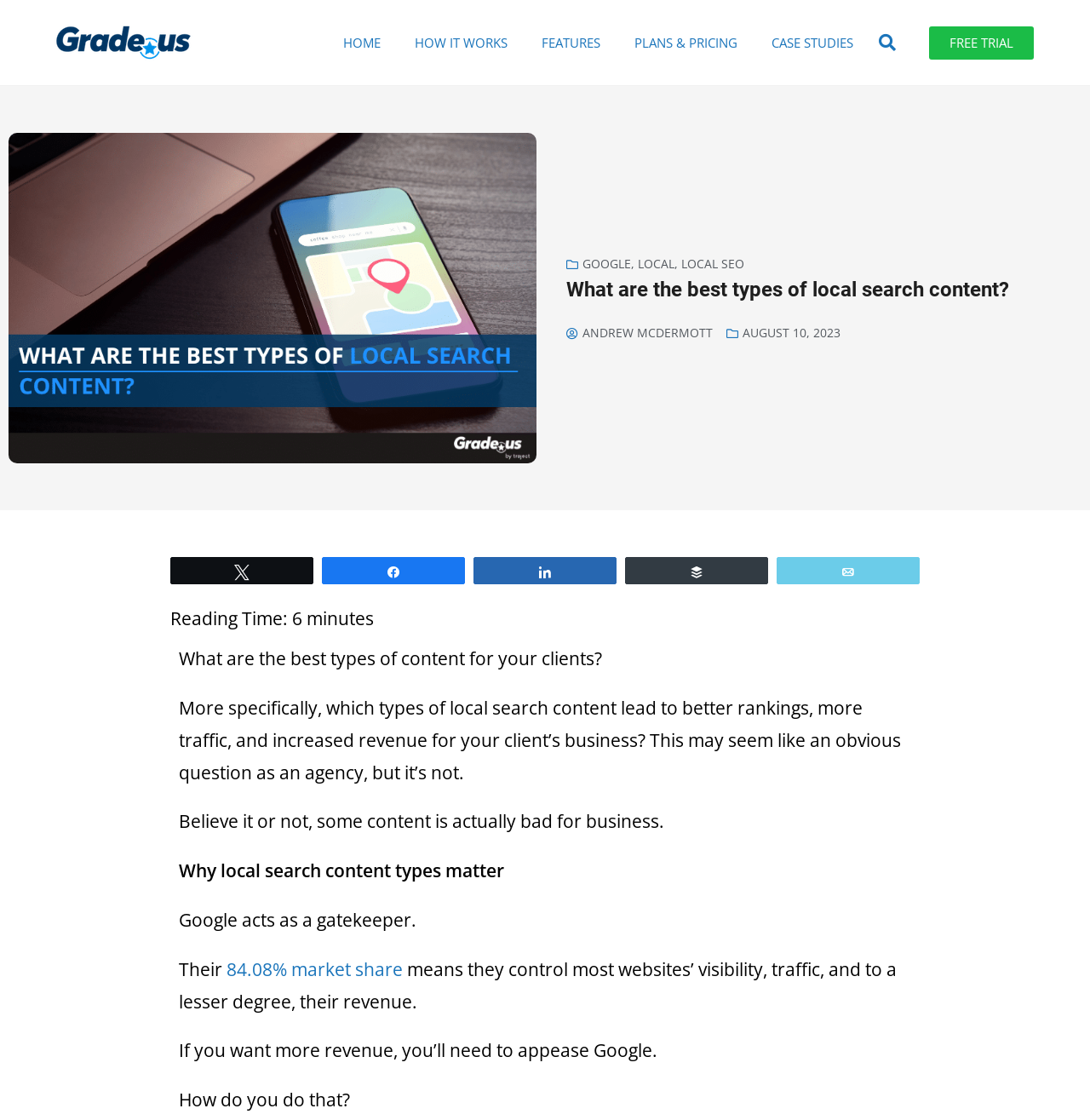Find the bounding box coordinates for the HTML element described as: "Share". The coordinates should consist of four float values between 0 and 1, i.e., [left, top, right, bottom].

[0.296, 0.498, 0.426, 0.521]